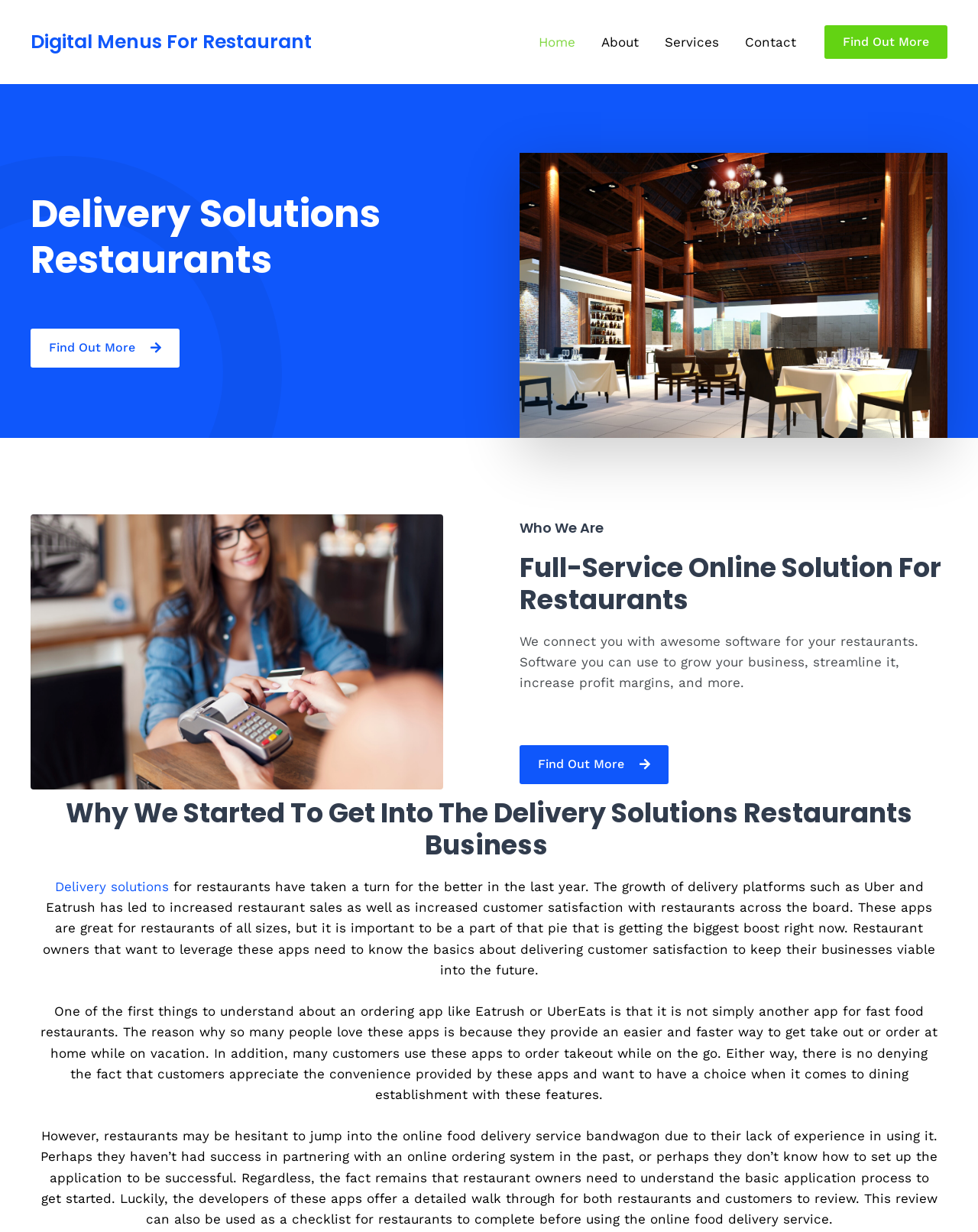Please determine the bounding box coordinates of the clickable area required to carry out the following instruction: "Click on the 'Find Out More' button". The coordinates must be four float numbers between 0 and 1, represented as [left, top, right, bottom].

[0.031, 0.267, 0.184, 0.298]